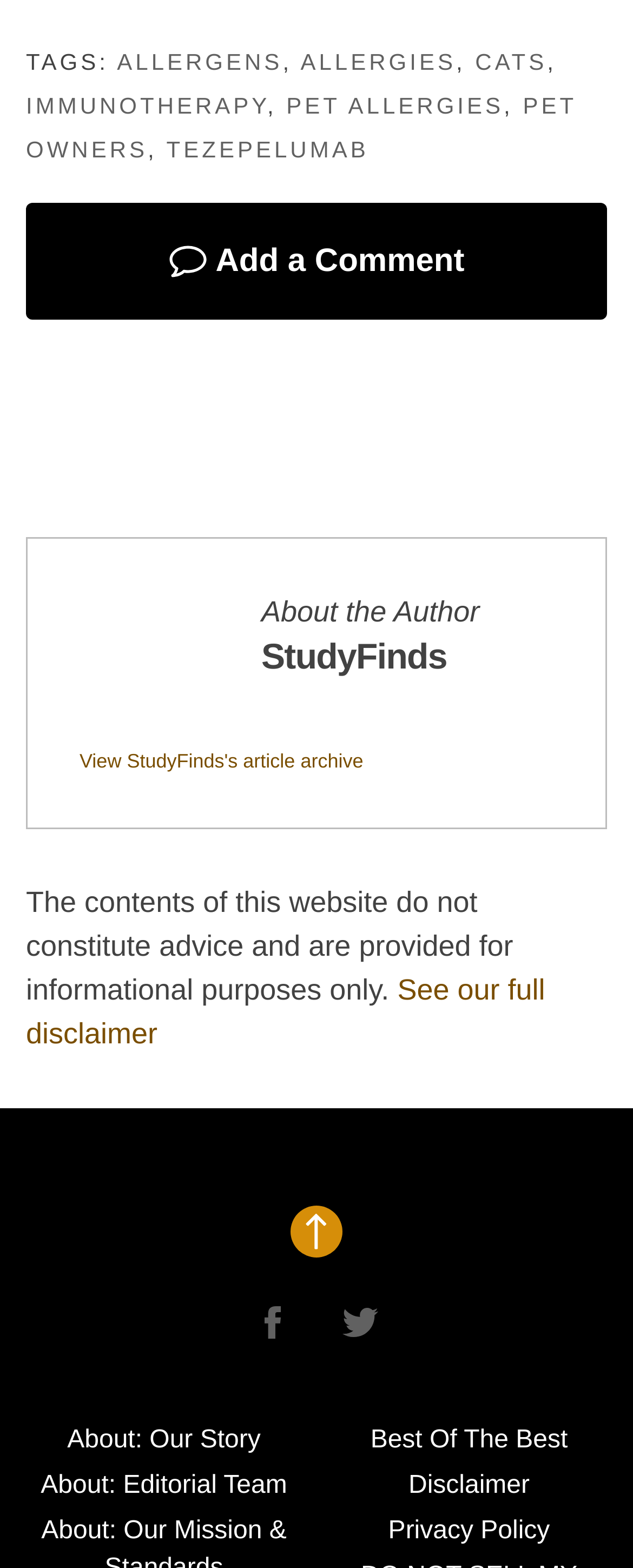Please find and report the bounding box coordinates of the element to click in order to perform the following action: "Share the post by 'The Isomotion31'". The coordinates should be expressed as four float numbers between 0 and 1, in the format [left, top, right, bottom].

None